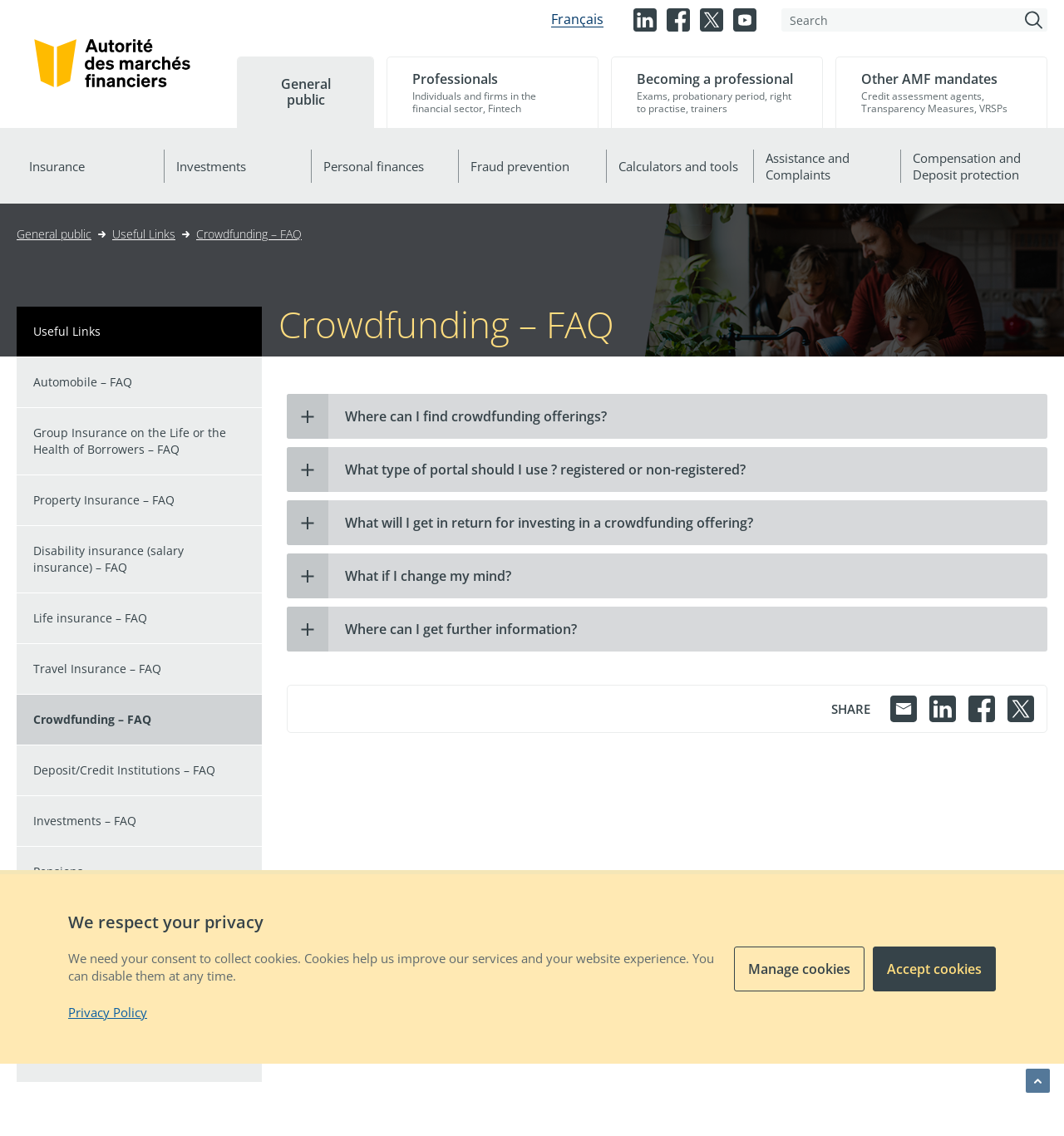Extract the primary headline from the webpage and present its text.

Crowdfunding – FAQ